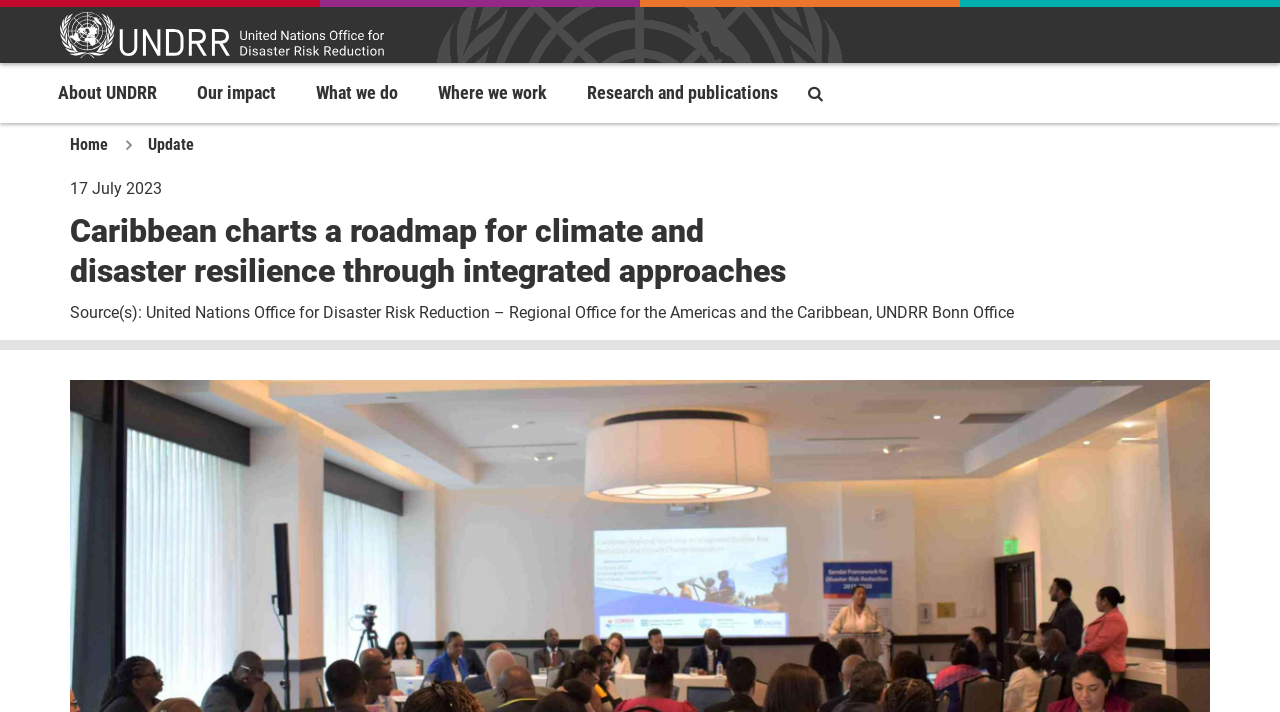From the webpage screenshot, identify the region described by Our impact. Provide the bounding box coordinates as (top-left x, top-left y, bottom-right x, bottom-right y), with each value being a floating point number between 0 and 1.

[0.138, 0.088, 0.231, 0.173]